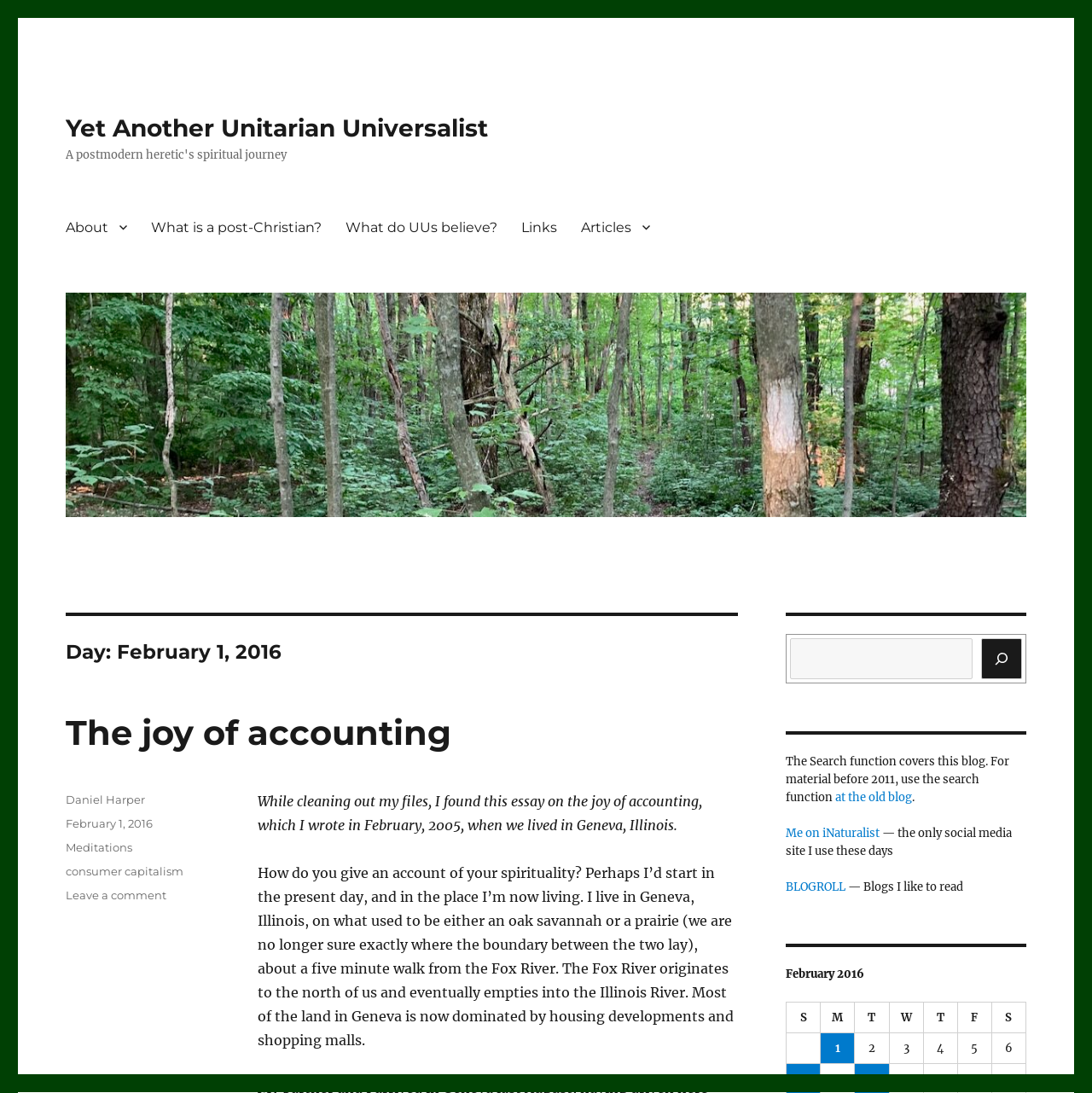Answer briefly with one word or phrase:
What is the tag of the post 'The joy of accounting'?

consumer capitalism